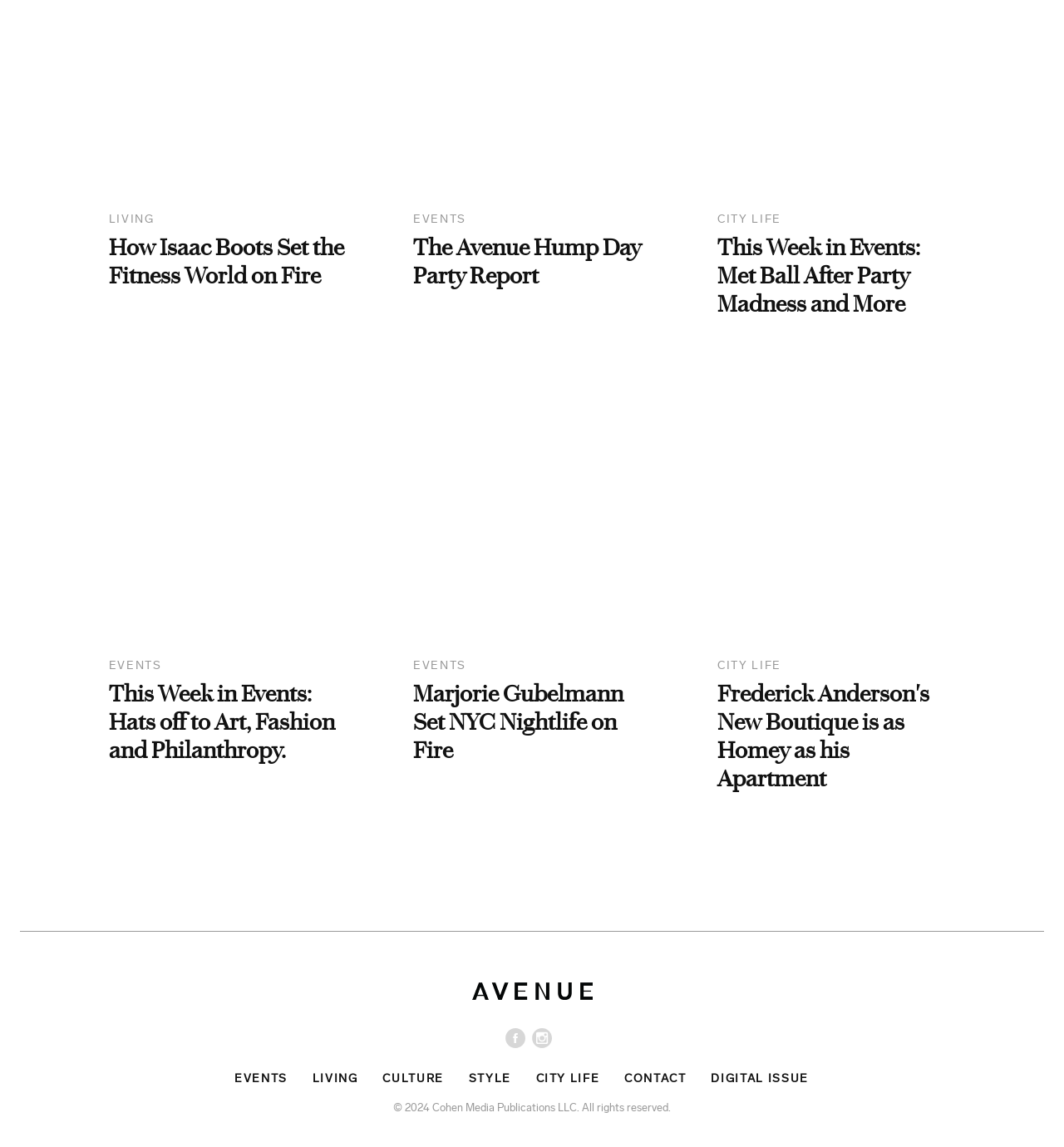Pinpoint the bounding box coordinates of the area that must be clicked to complete this instruction: "view digital issue".

[0.668, 0.934, 0.76, 0.947]